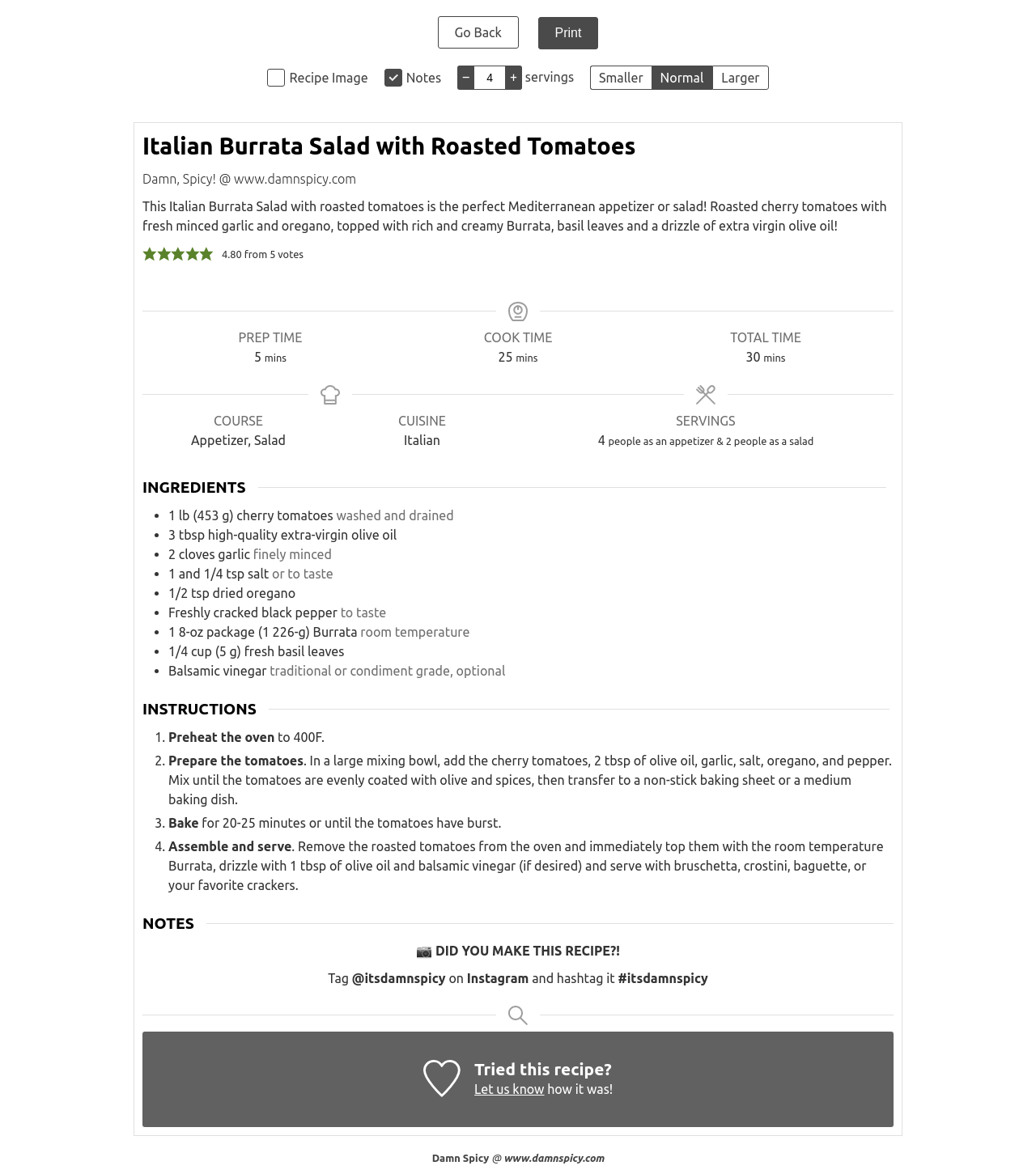Please provide the bounding box coordinates for the element that needs to be clicked to perform the instruction: "Click the 'Print' button". The coordinates must consist of four float numbers between 0 and 1, formatted as [left, top, right, bottom].

[0.519, 0.014, 0.578, 0.042]